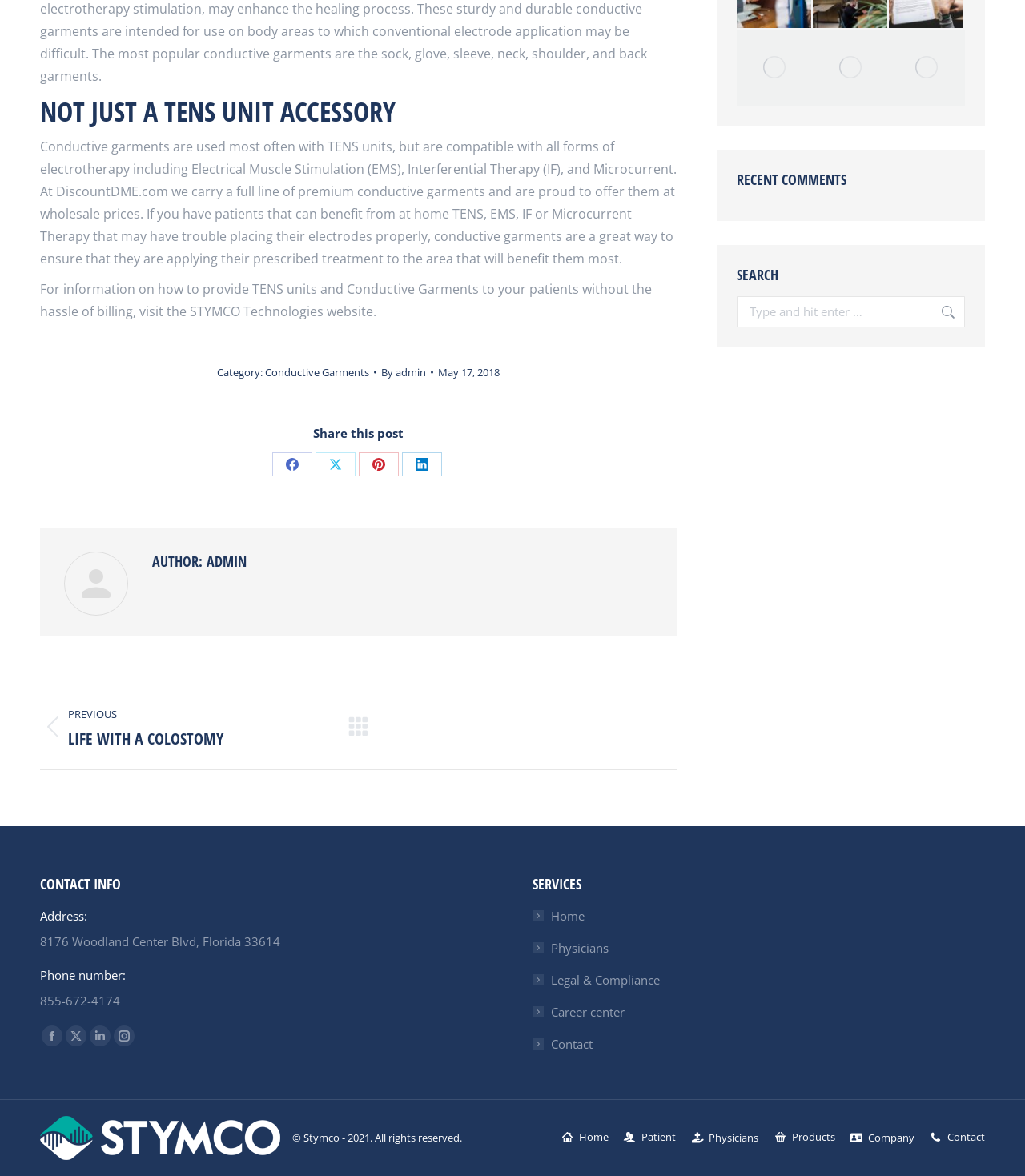Please specify the bounding box coordinates of the element that should be clicked to execute the given instruction: 'Learn about Financial Inclusion'. Ensure the coordinates are four float numbers between 0 and 1, expressed as [left, top, right, bottom].

None